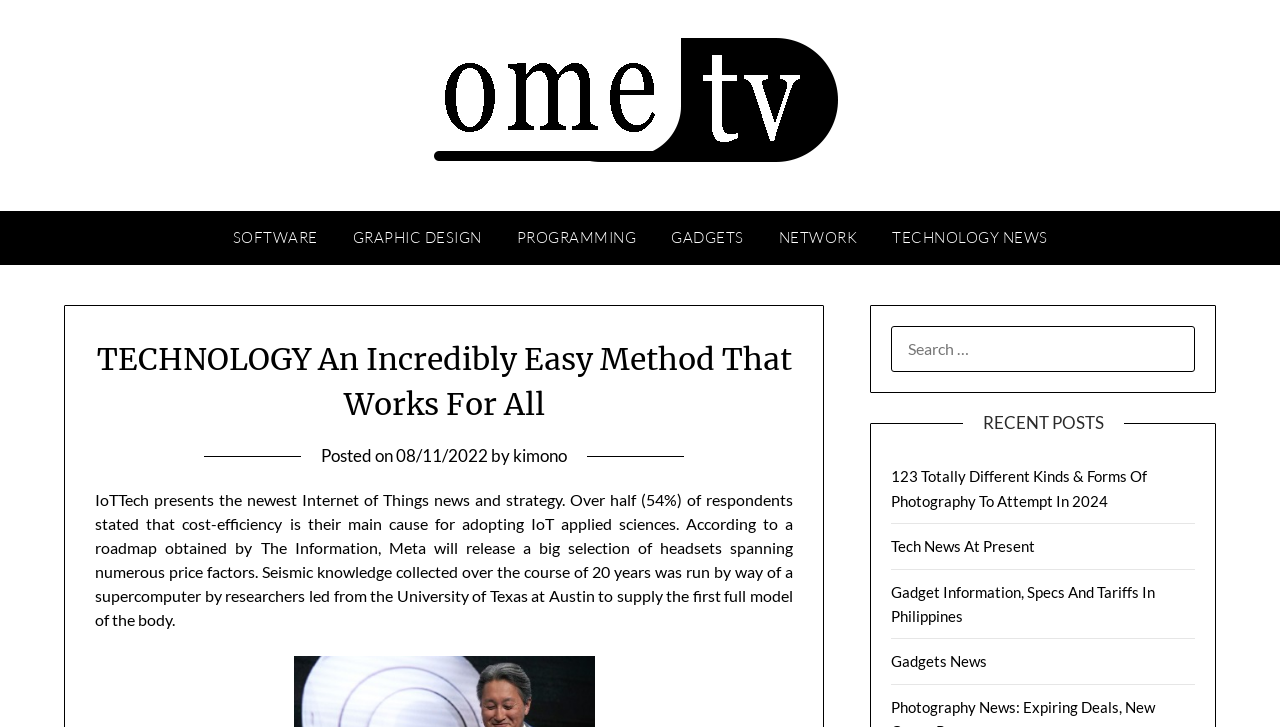Can you show the bounding box coordinates of the region to click on to complete the task described in the instruction: "read about gadgets"?

[0.696, 0.801, 0.903, 0.86]